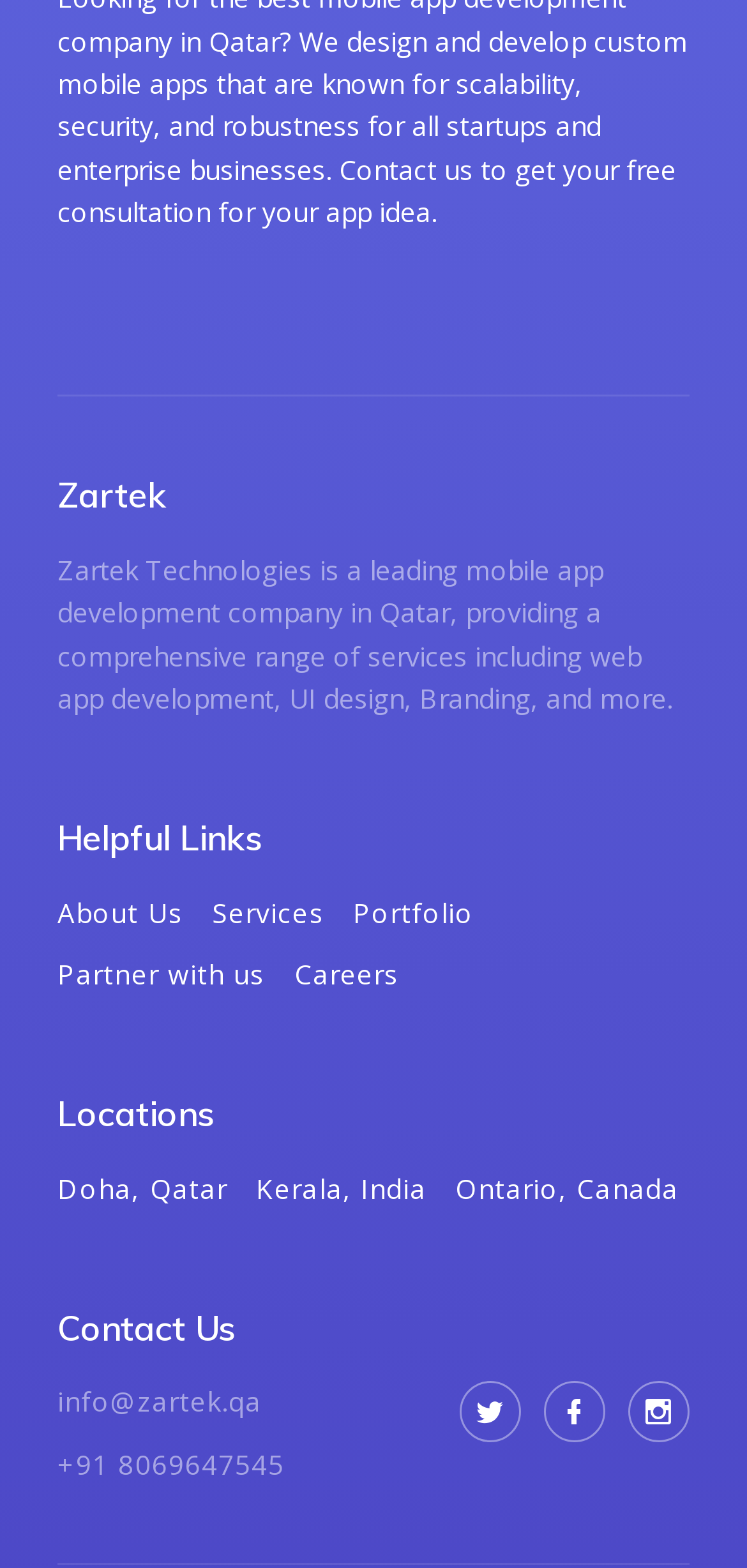Locate the bounding box coordinates of the clickable element to fulfill the following instruction: "Follow on Twitter". Provide the coordinates as four float numbers between 0 and 1 in the format [left, top, right, bottom].

[0.615, 0.881, 0.697, 0.92]